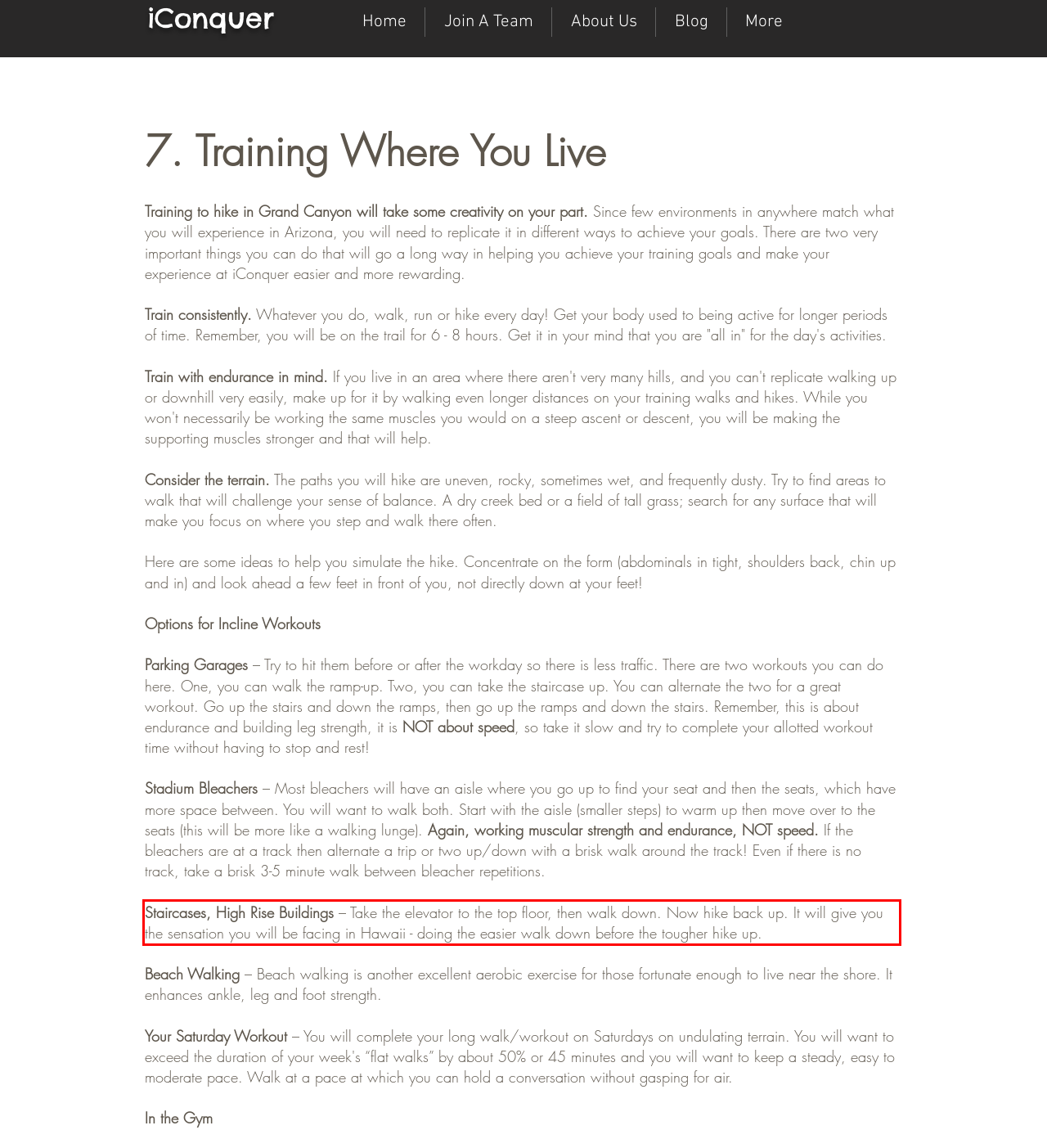Examine the webpage screenshot, find the red bounding box, and extract the text content within this marked area.

Staircases, High Rise Buildings – Take the elevator to the top floor, then walk down. Now hike back up. It will give you the sensation you will be facing in Hawaii - doing the easier walk down before the tougher hike up.